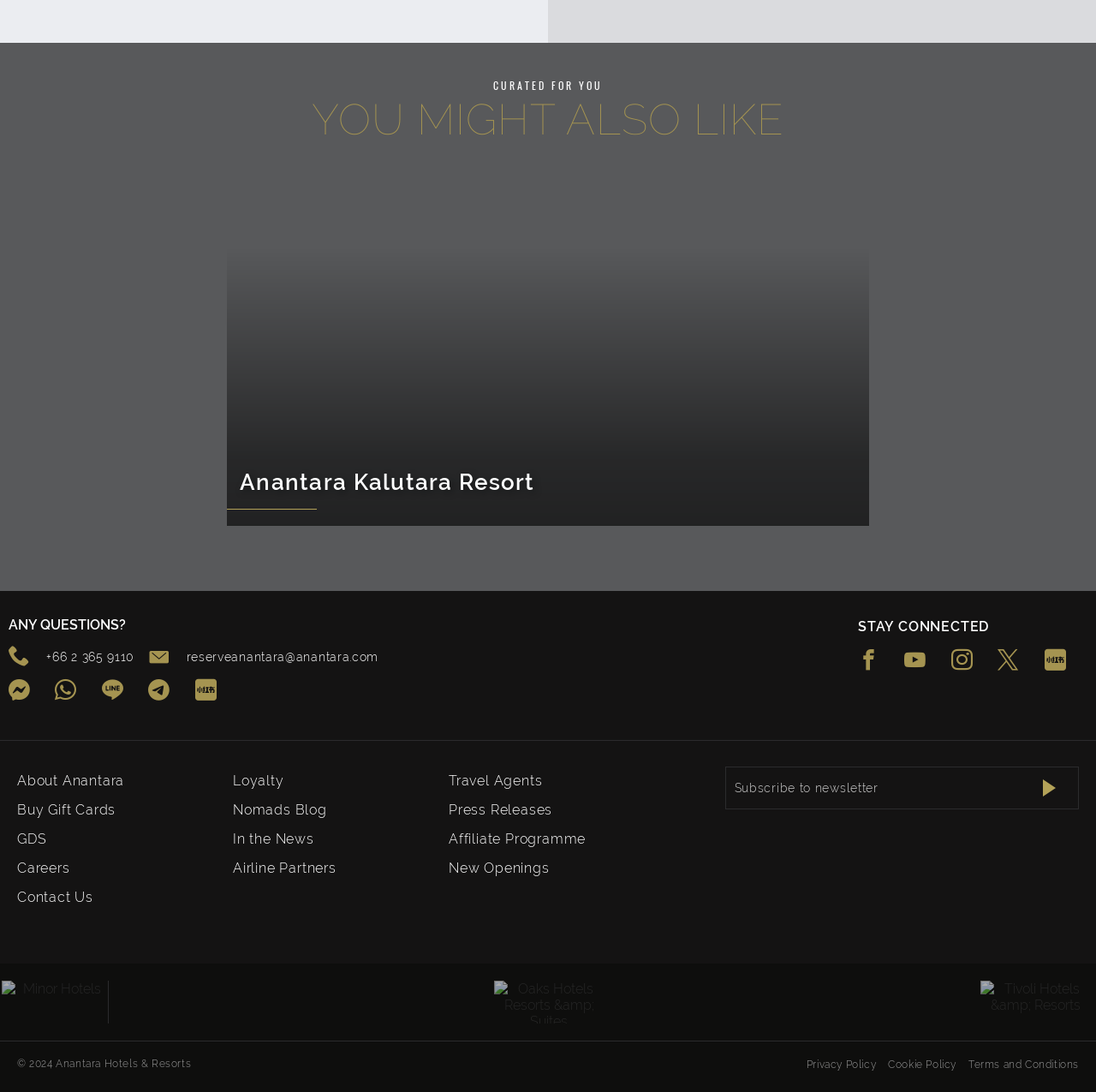How can I contact the resort?
Give a single word or phrase answer based on the content of the image.

Call, Email, Chat, or Message